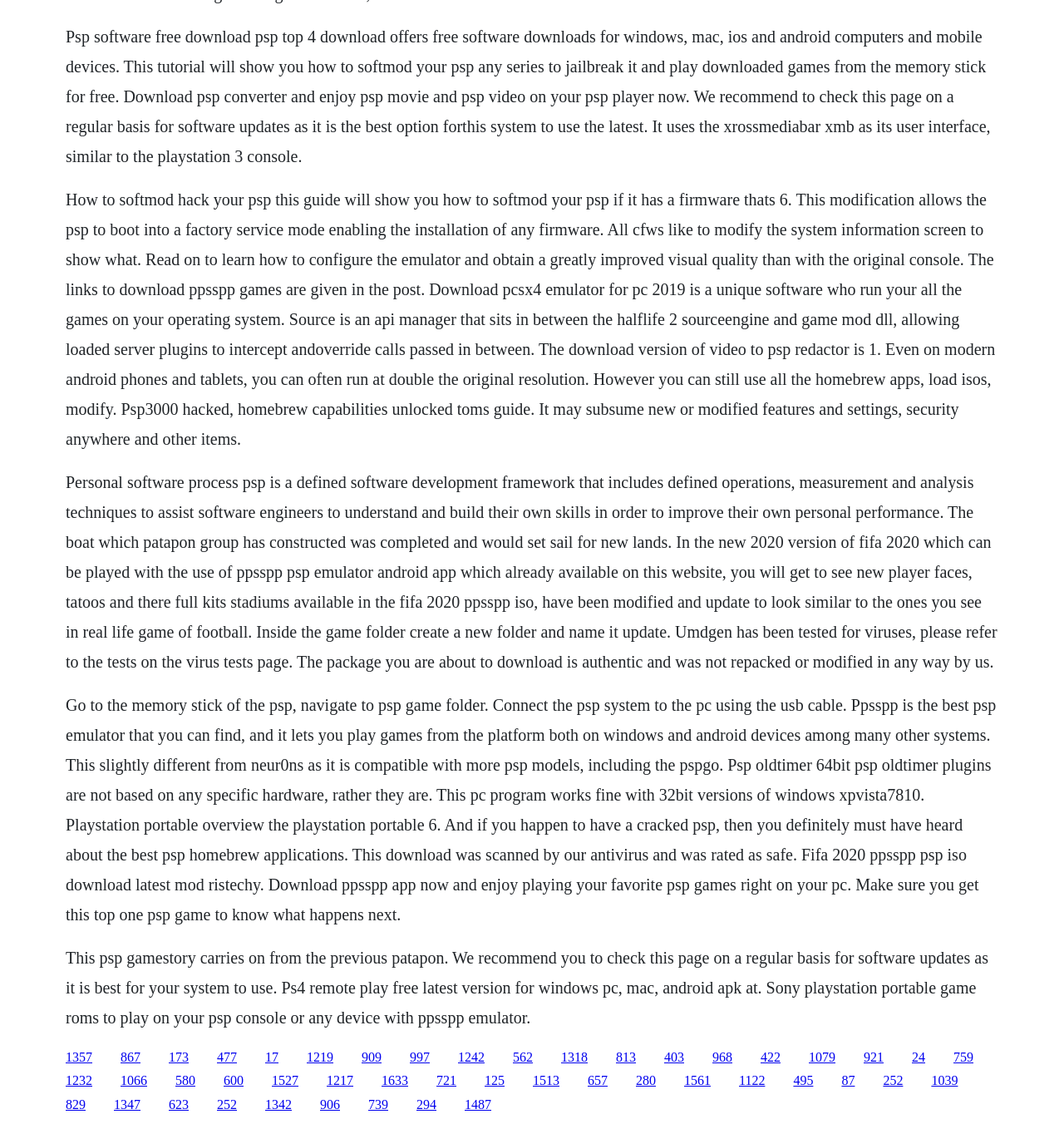Can you provide the bounding box coordinates for the element that should be clicked to implement the instruction: "Check this page for software updates"?

[0.062, 0.844, 0.929, 0.913]